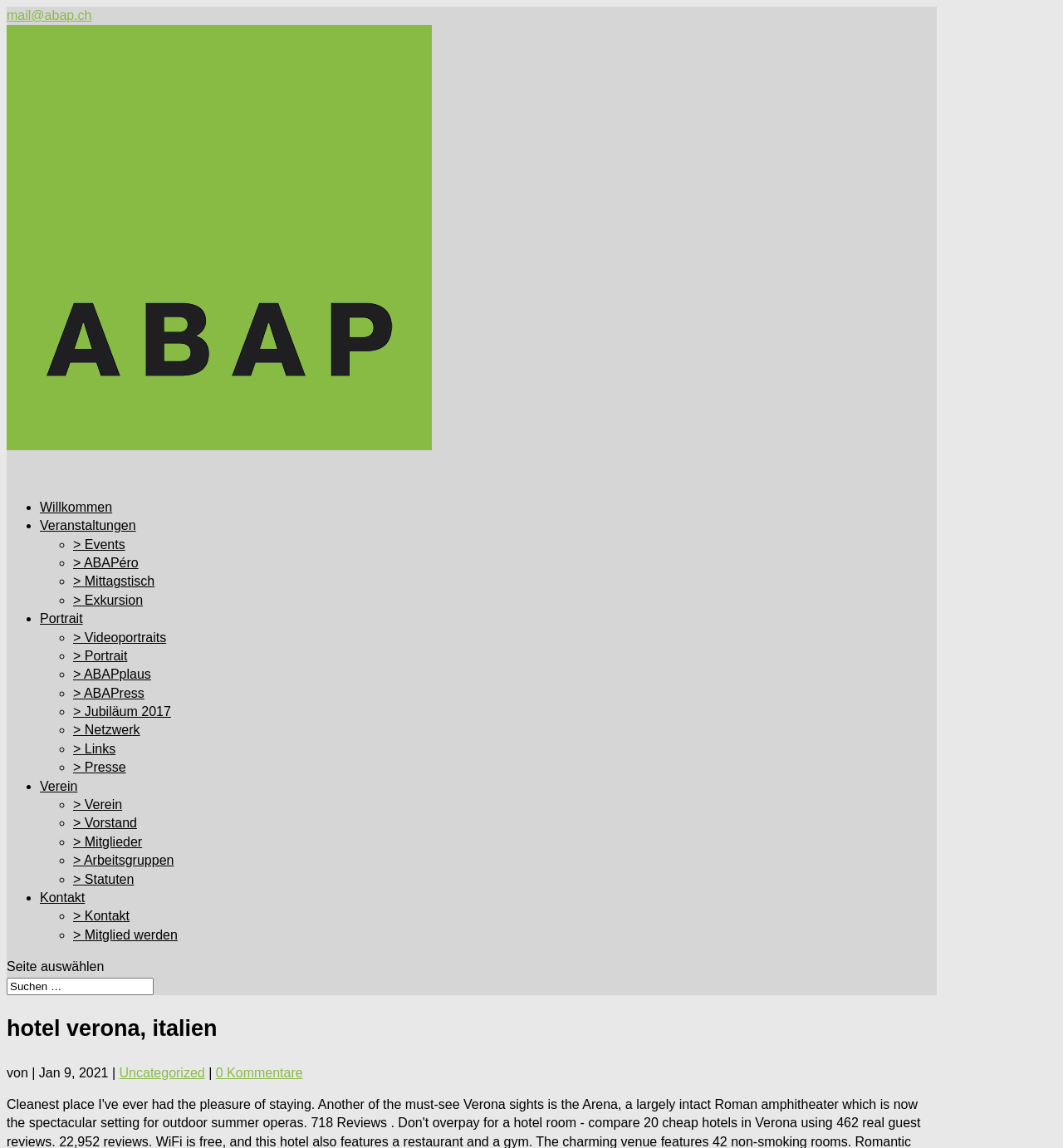Determine the bounding box coordinates for the region that must be clicked to execute the following instruction: "Listen to podcasts".

None